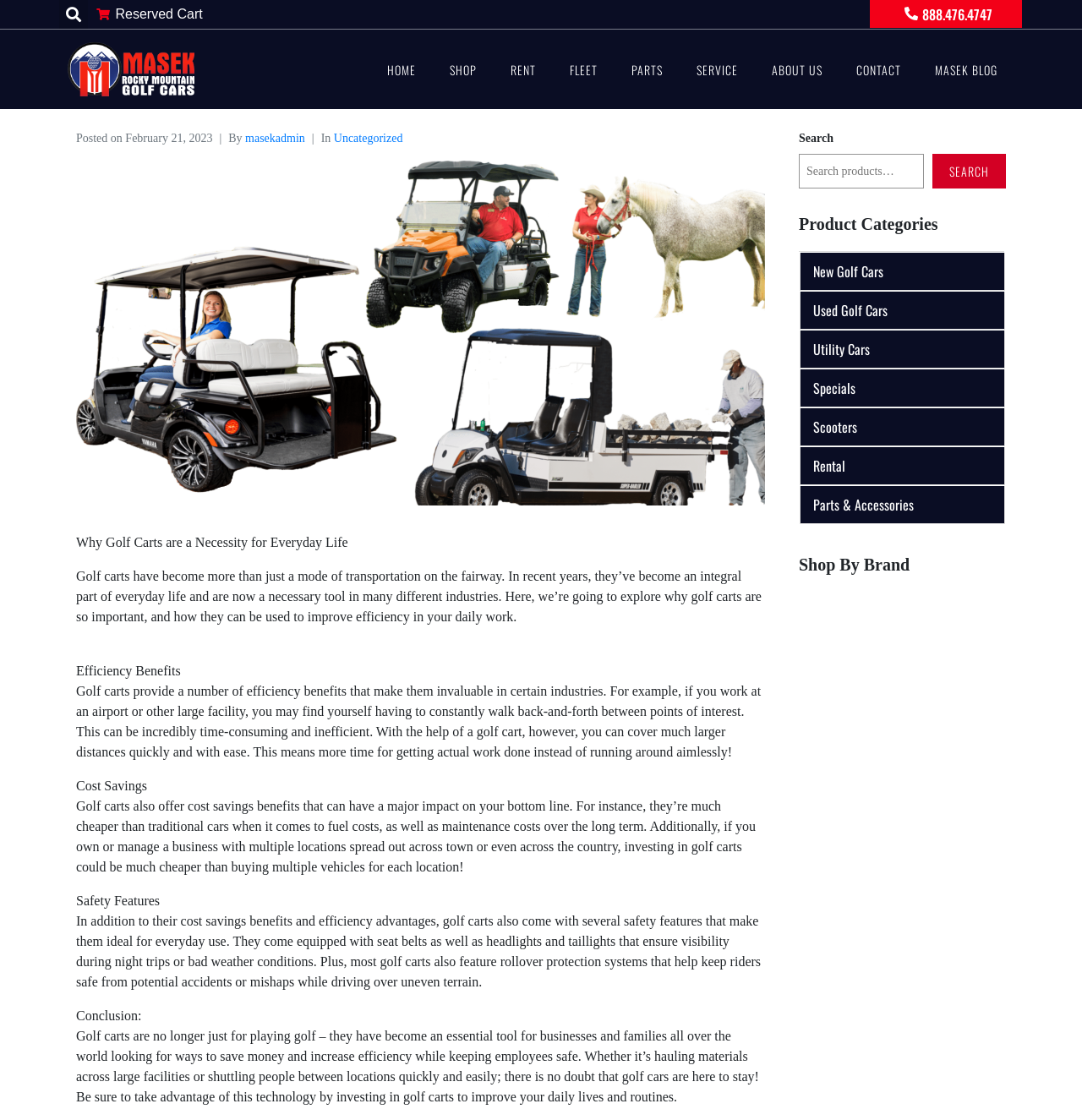Kindly determine the bounding box coordinates for the clickable area to achieve the given instruction: "Search for something".

[0.738, 0.138, 0.854, 0.169]